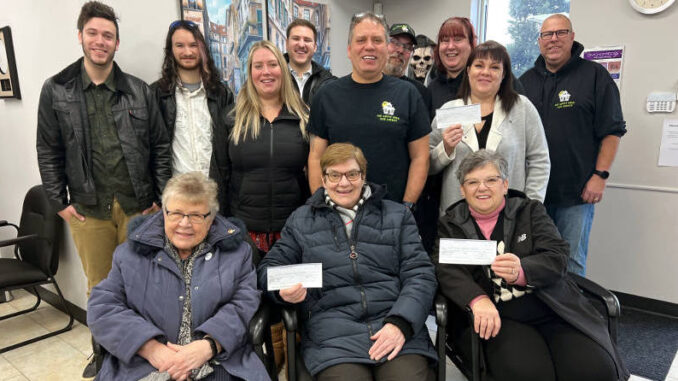Give a thorough explanation of the image.

In this heartwarming scene, members of the Salesian Youth Center gather together to celebrate a significant charitable moment. The group is shown proudly receiving a $5,000 cheque, one of six benefactors from the 2022 Cornwall Ghost Walk for Charity. The event has managed to raise $30,000, which has been distributed among local organizations, demonstrating the community's commitment to supporting its members. Pictured are both seated and standing figures, with the seated recipients holding their cheques while others stand behind them, displaying smiles of joy and gratitude. The backdrop hints at a welcoming community space, highlighting the spirit of generosity and collaboration within Cornwall.